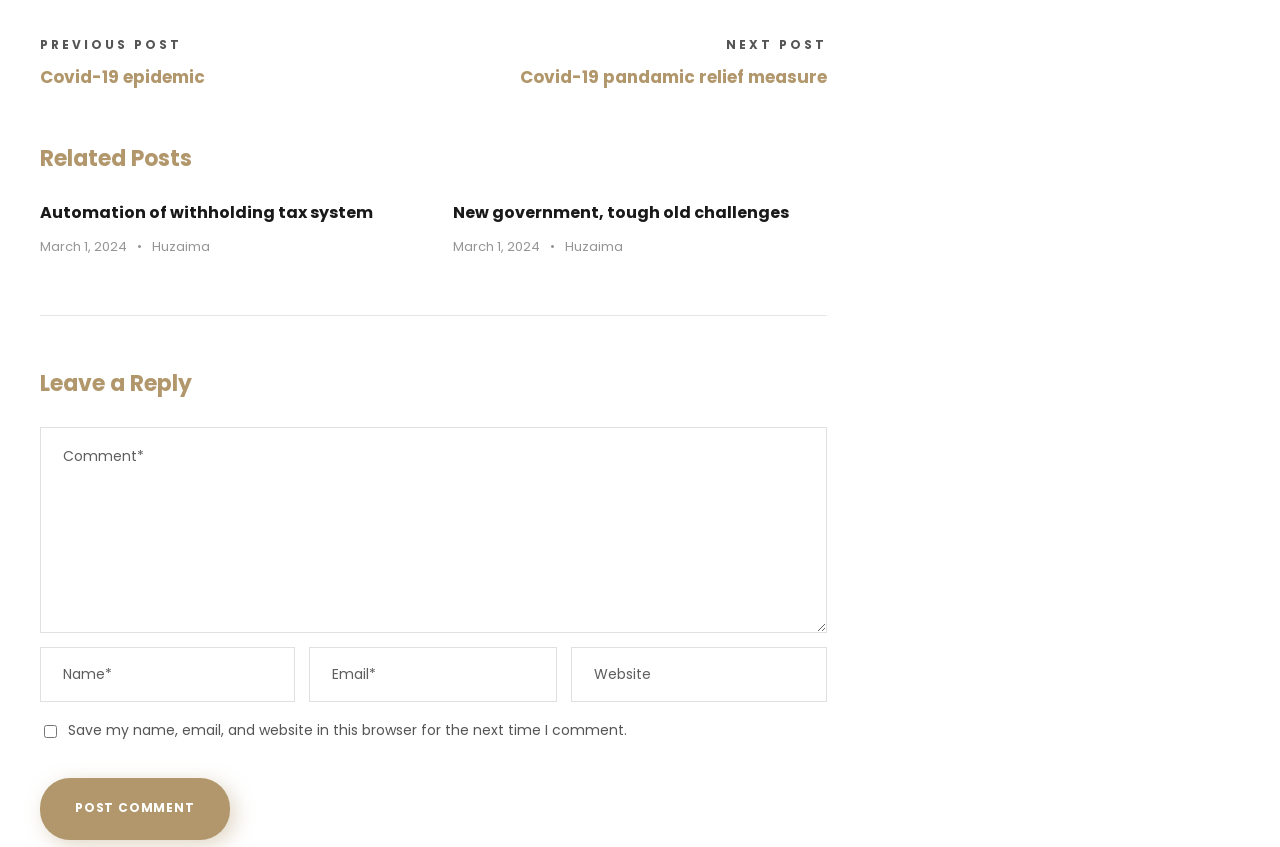Kindly provide the bounding box coordinates of the section you need to click on to fulfill the given instruction: "Click on the 'Post Comment' button".

[0.031, 0.918, 0.179, 0.991]